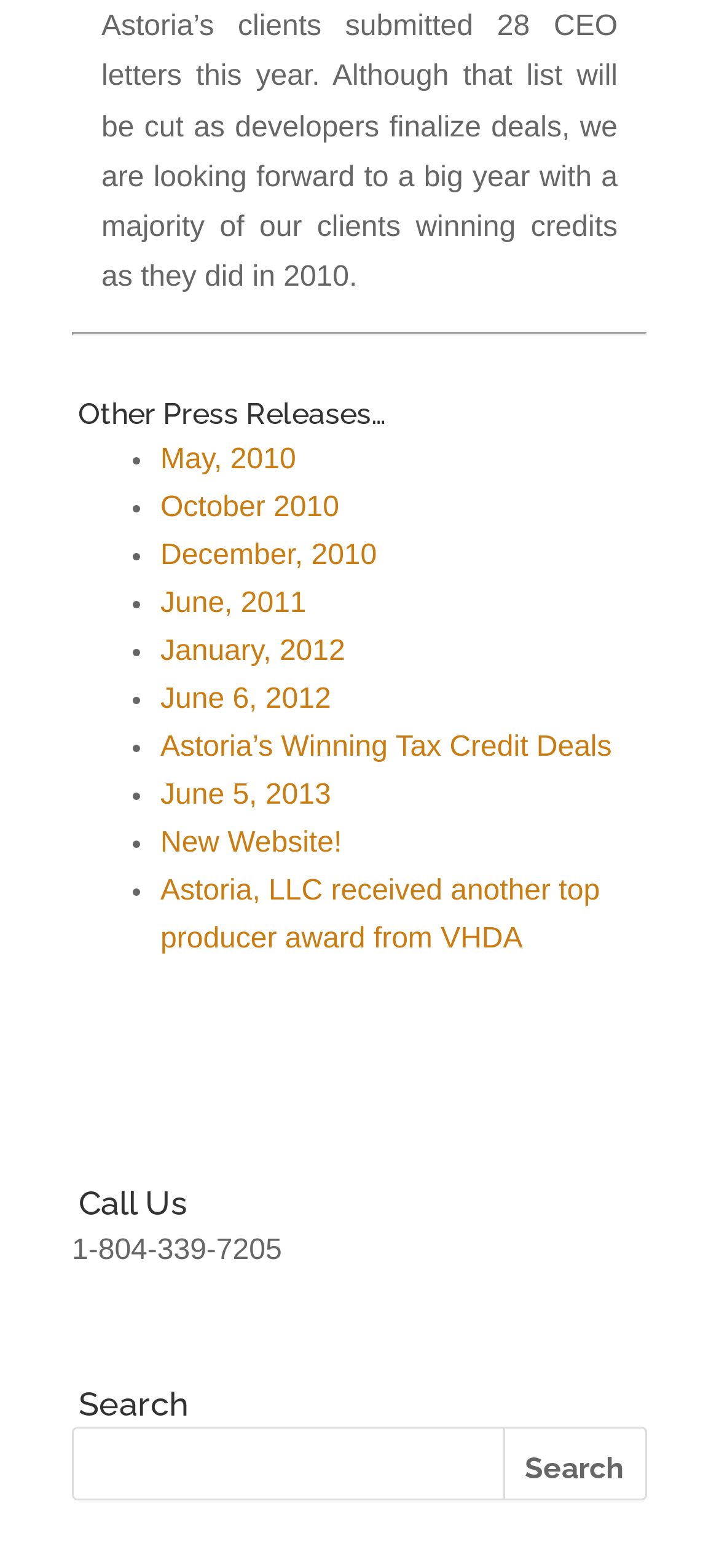Reply to the question below using a single word or brief phrase:
What is the purpose of the textbox?

Search